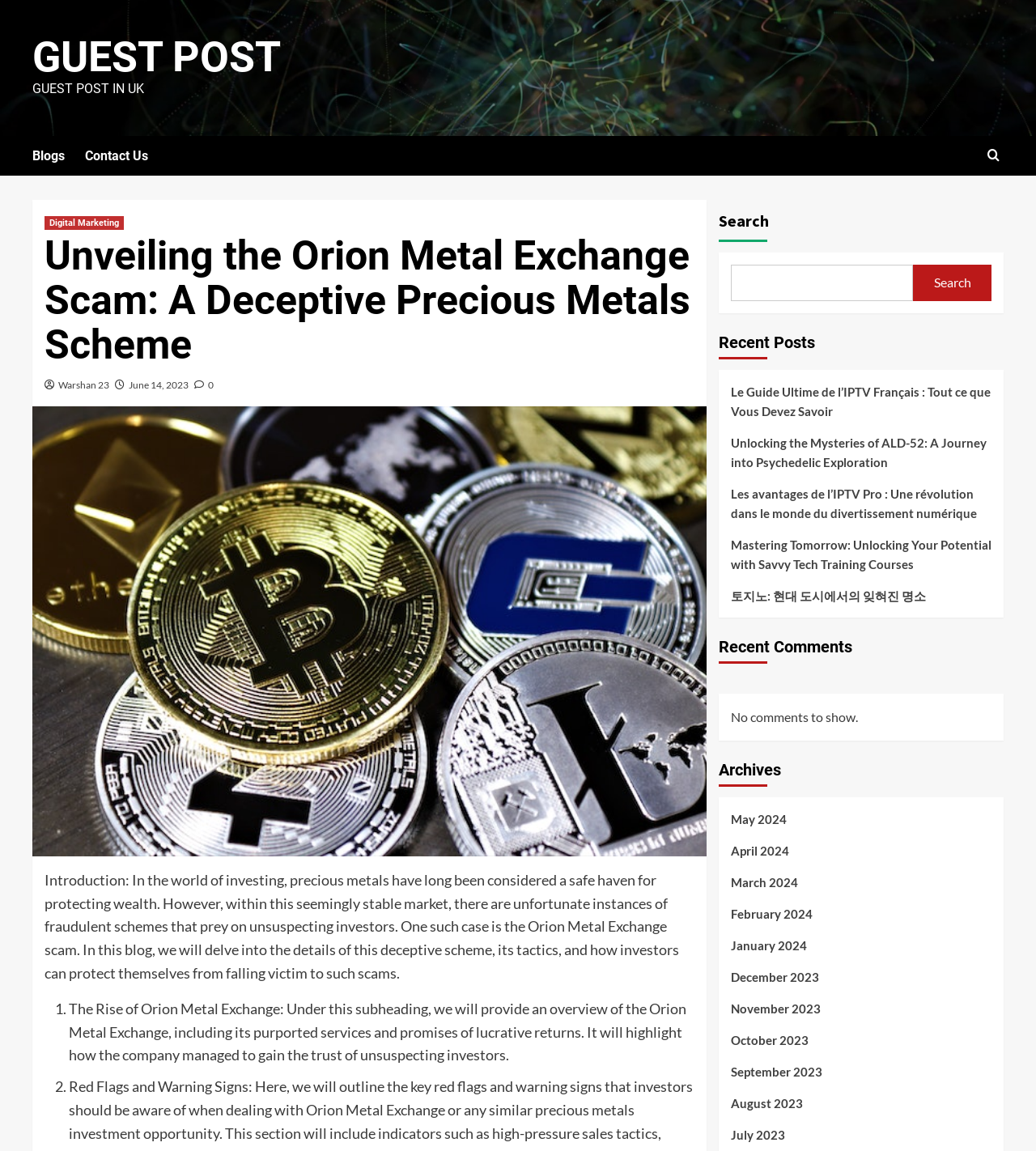Determine the bounding box coordinates of the clickable element to complete this instruction: "View recent posts". Provide the coordinates in the format of four float numbers between 0 and 1, [left, top, right, bottom].

[0.693, 0.286, 0.786, 0.312]